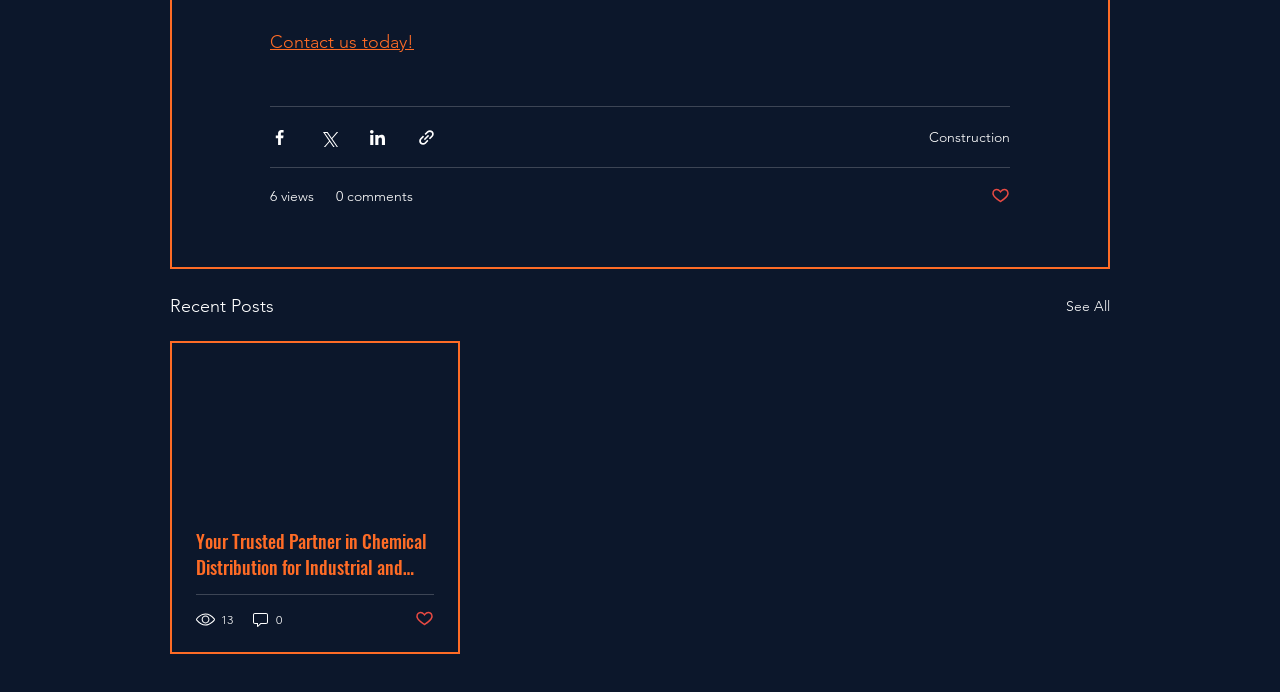Identify and provide the bounding box coordinates of the UI element described: "13". The coordinates should be formatted as [left, top, right, bottom], with each number being a float between 0 and 1.

[0.153, 0.881, 0.184, 0.909]